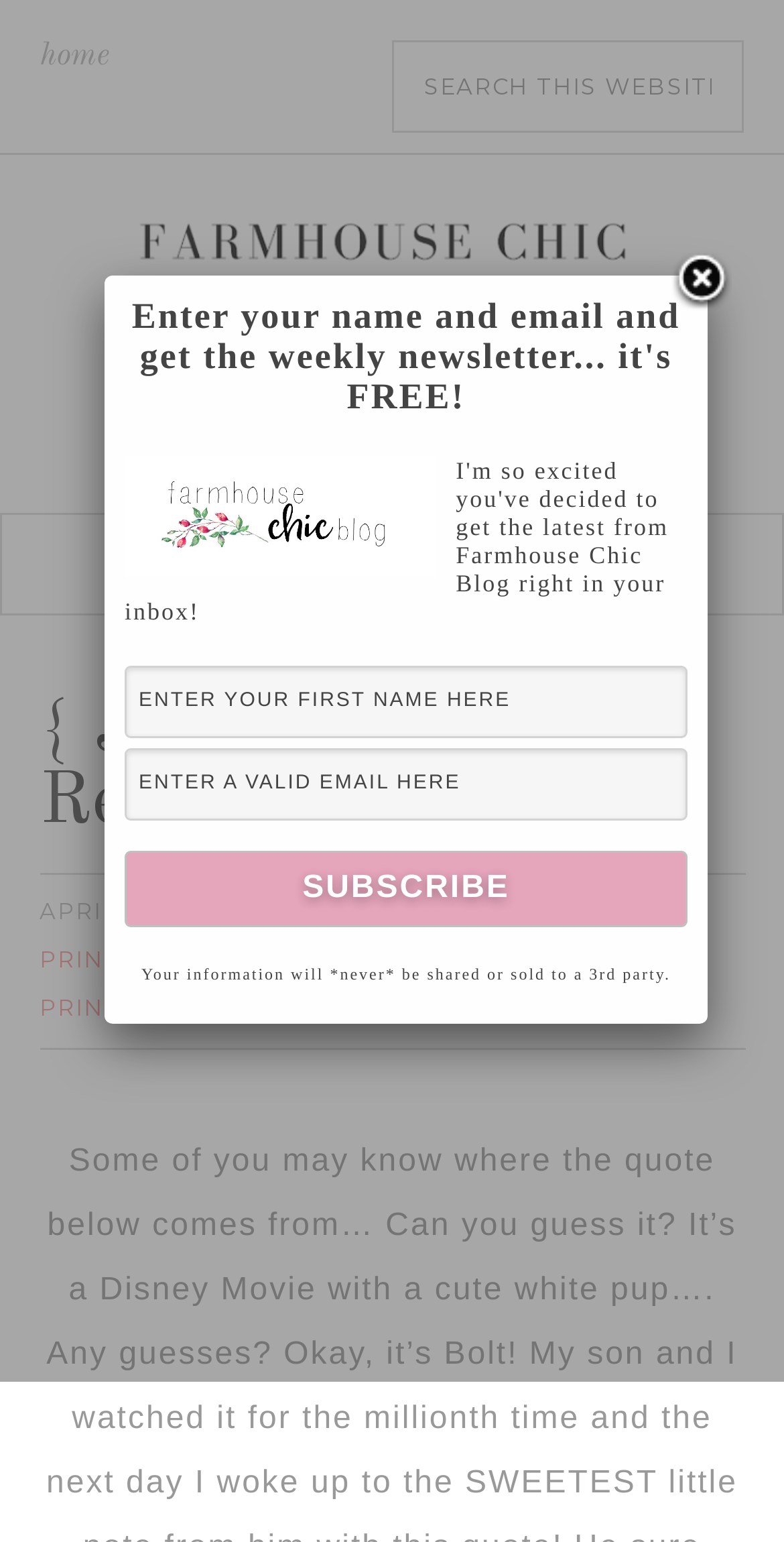Please identify the bounding box coordinates of the clickable area that will fulfill the following instruction: "search this website". The coordinates should be in the format of four float numbers between 0 and 1, i.e., [left, top, right, bottom].

[0.5, 0.026, 0.949, 0.086]